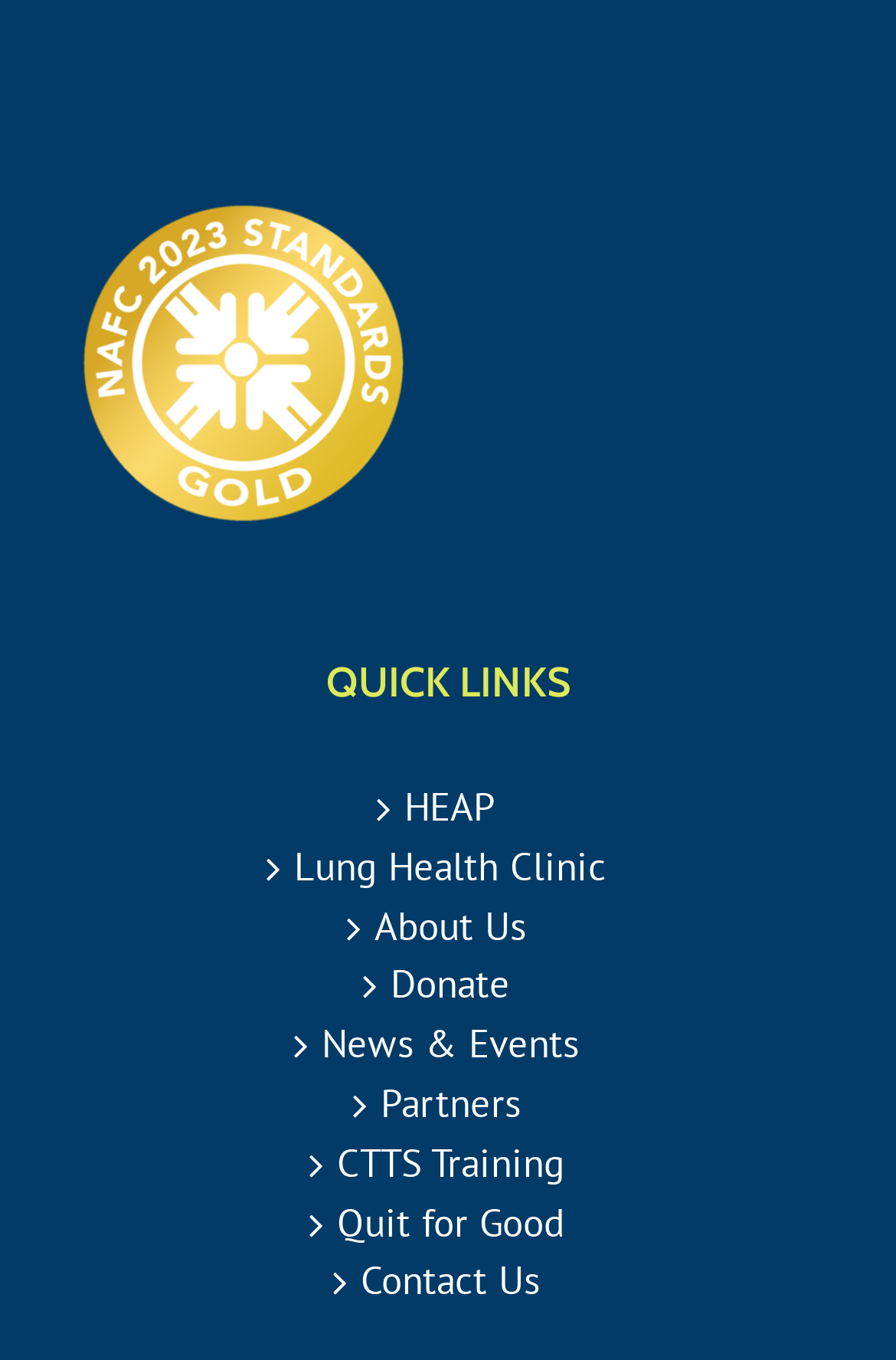What is the vertical position of the 'QUICK LINKS' heading? Analyze the screenshot and reply with just one word or a short phrase.

Above the links